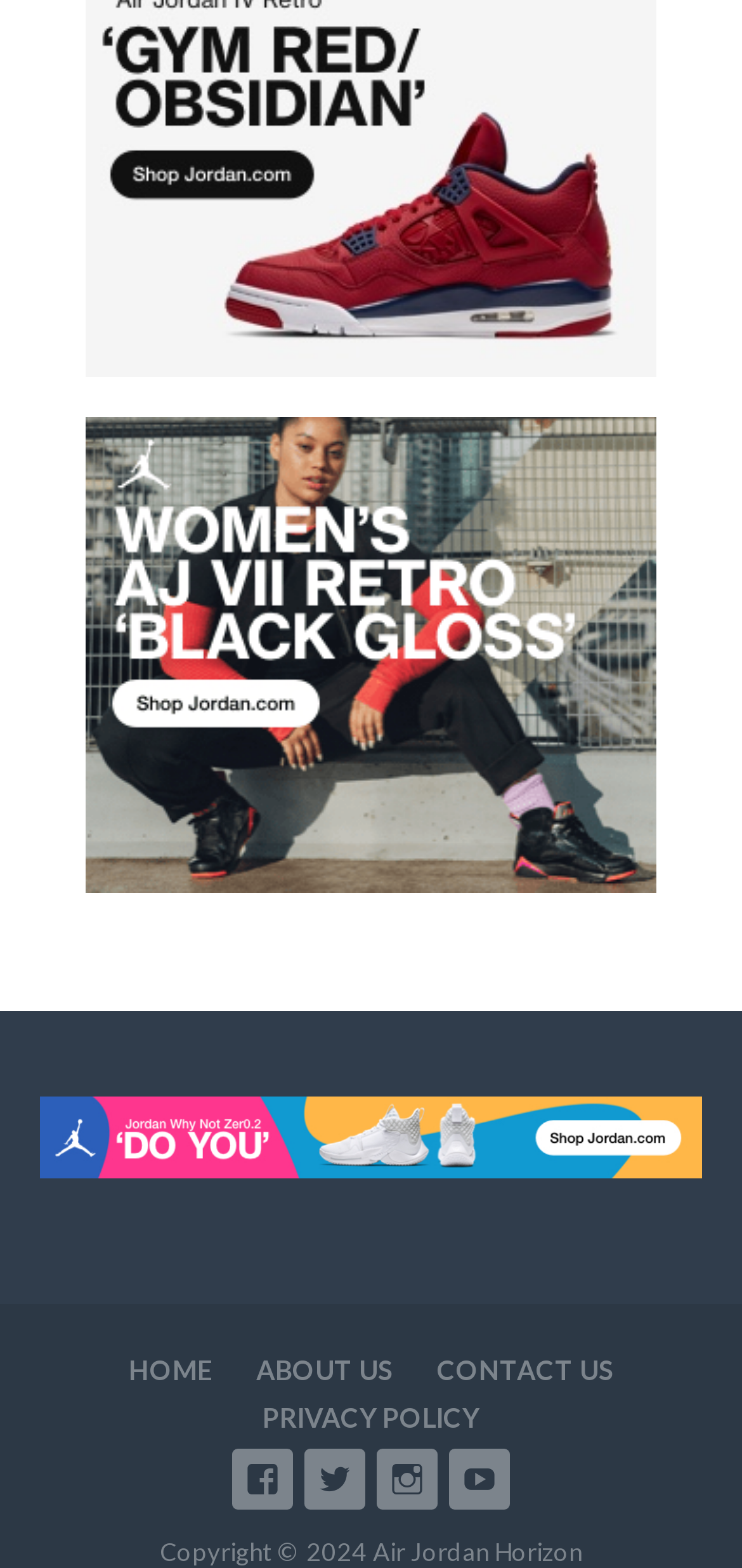Identify the bounding box coordinates of the clickable region to carry out the given instruction: "Get 24/7 customer support".

None